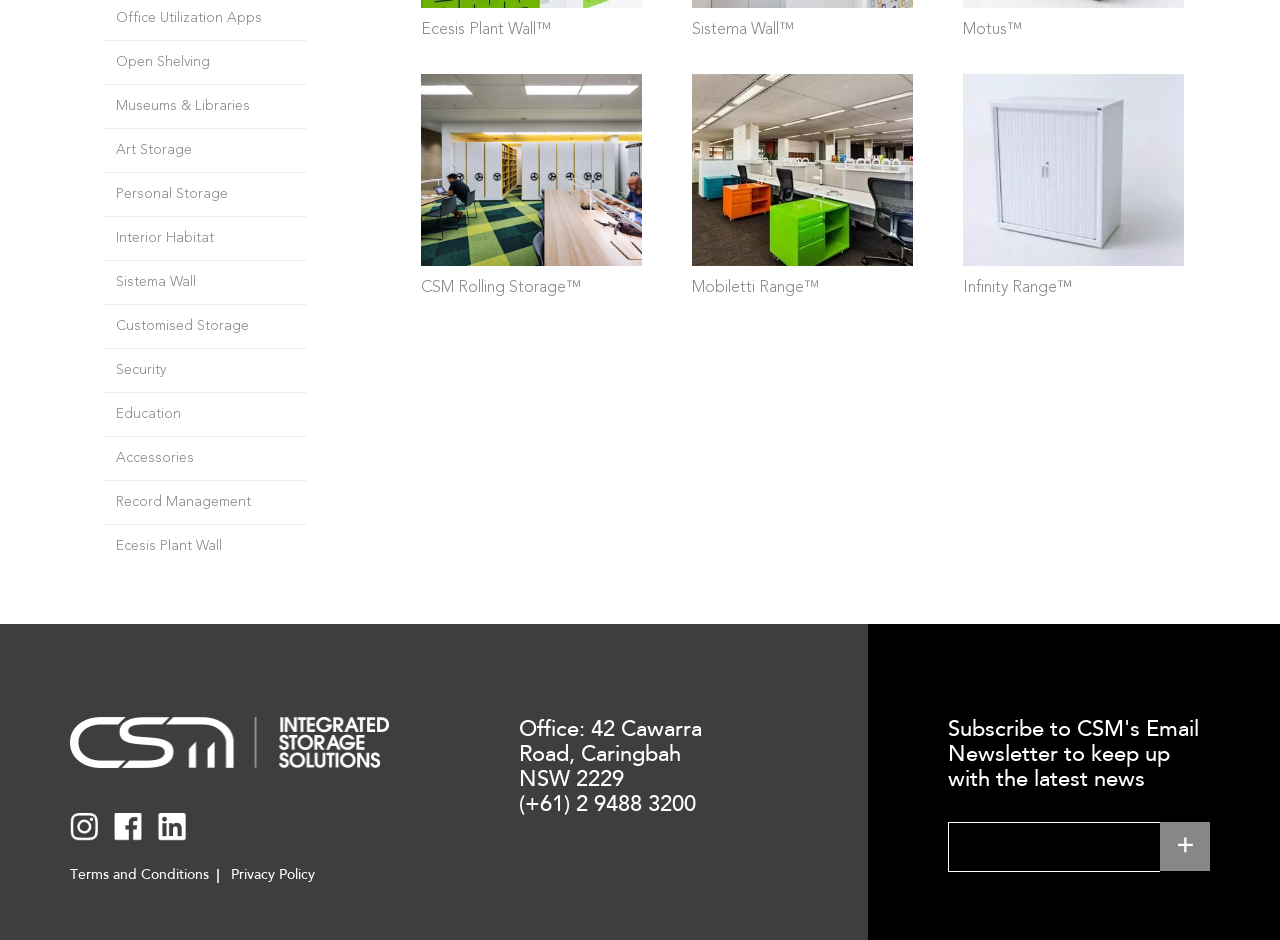Identify the bounding box for the element characterized by the following description: "(+61) 2 9488 3200".

[0.406, 0.841, 0.544, 0.869]